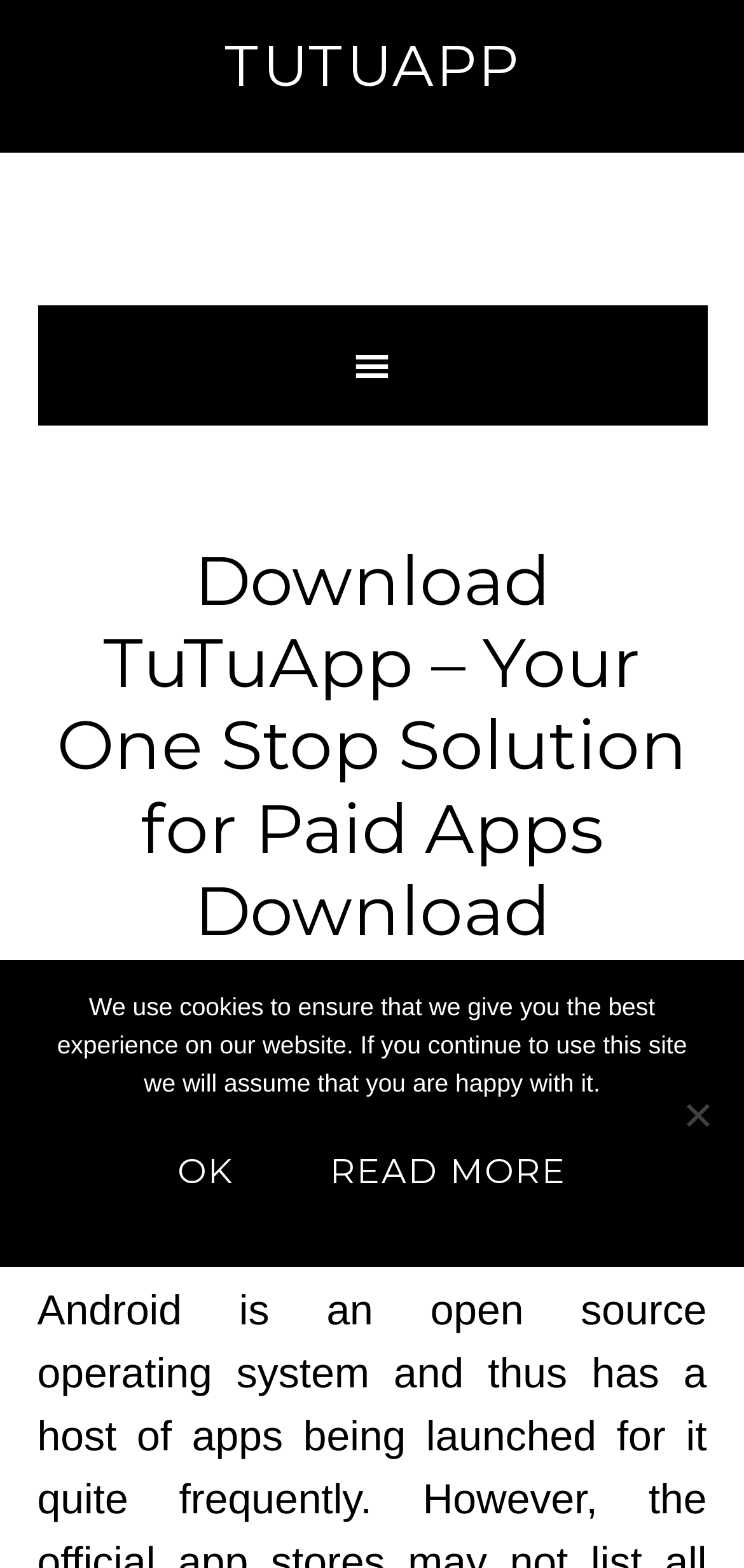Answer the question below with a single word or a brief phrase: 
What is the cookie notice about?

Best experience on website